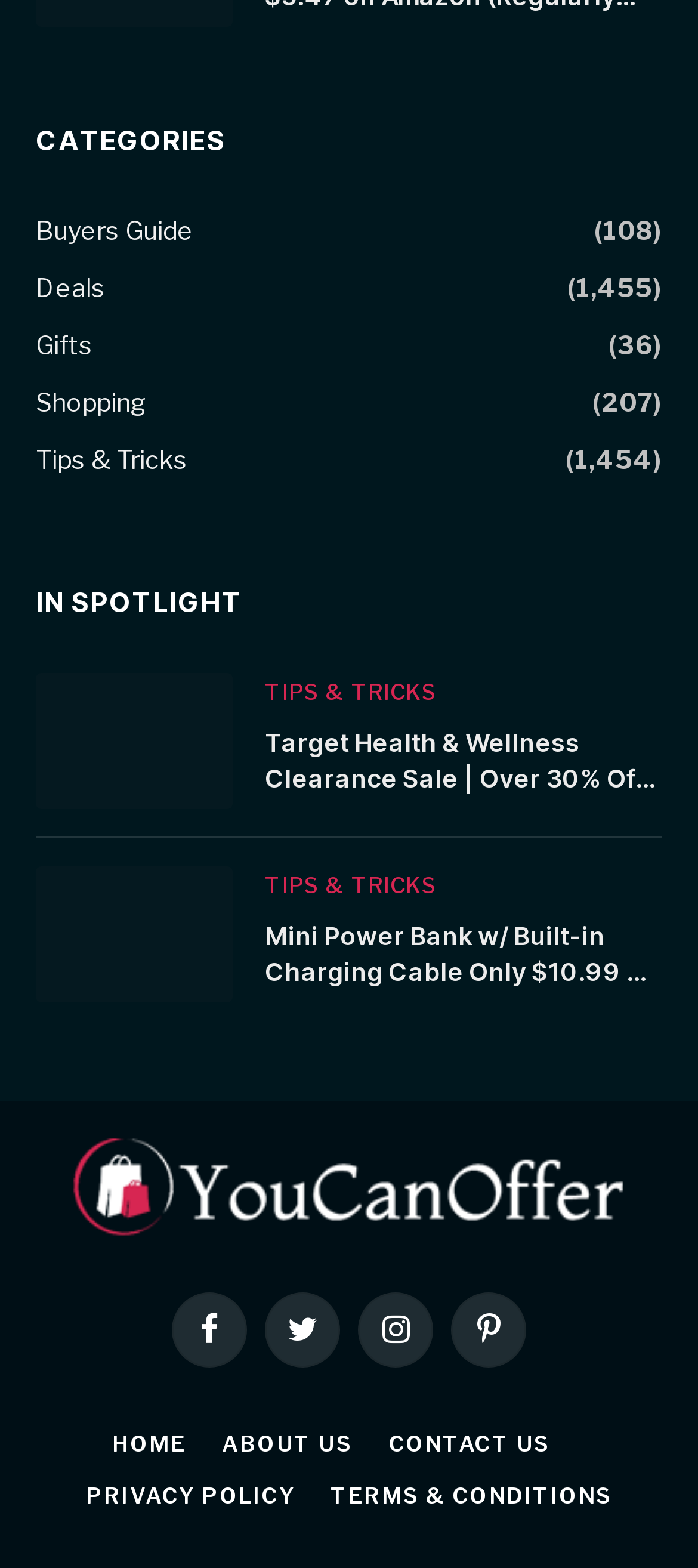What is the title of the first article?
Answer the question based on the image using a single word or a brief phrase.

Target Health & Wellness Clearance Sale